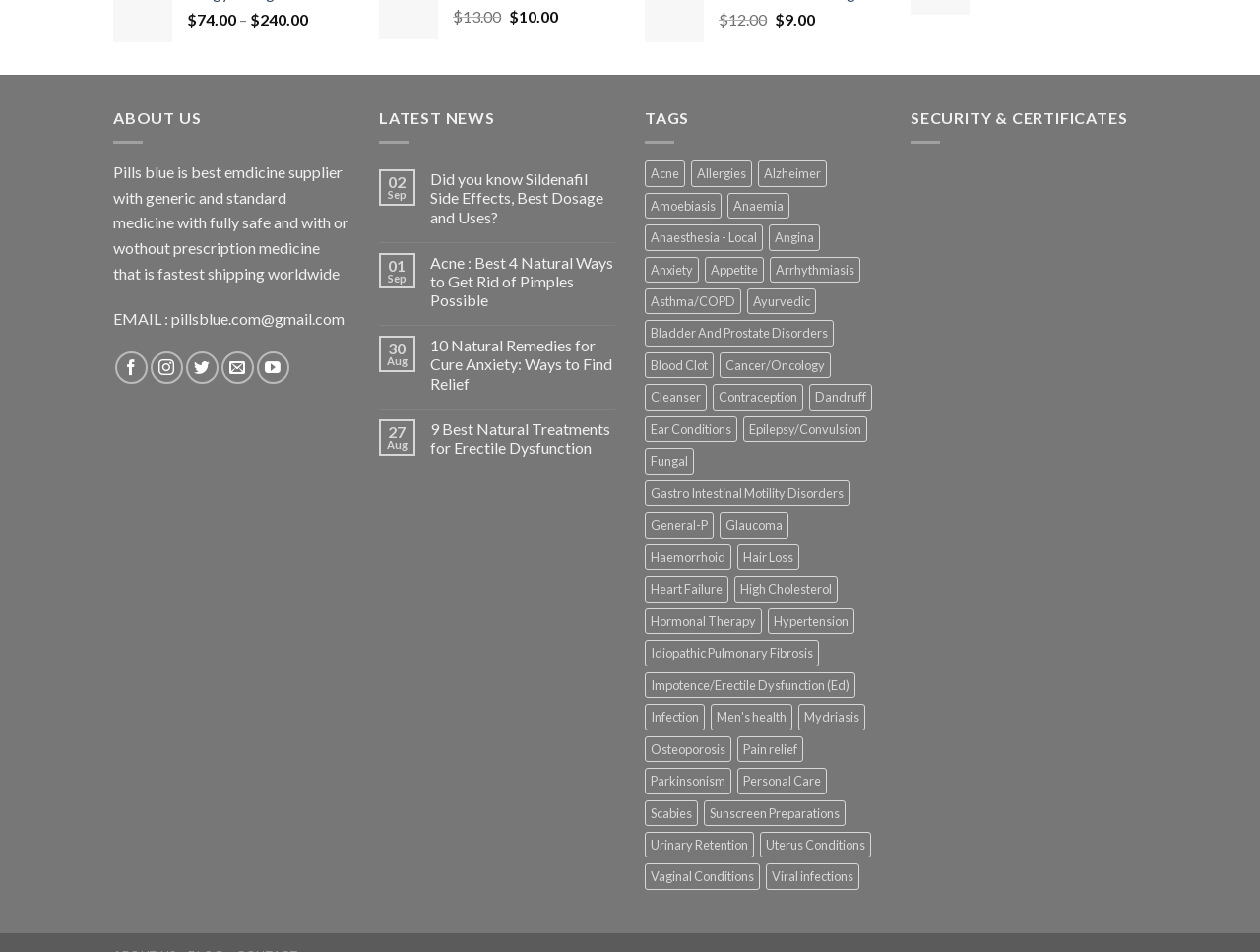What is the date of the latest news?
From the screenshot, provide a brief answer in one word or phrase.

02 Sep